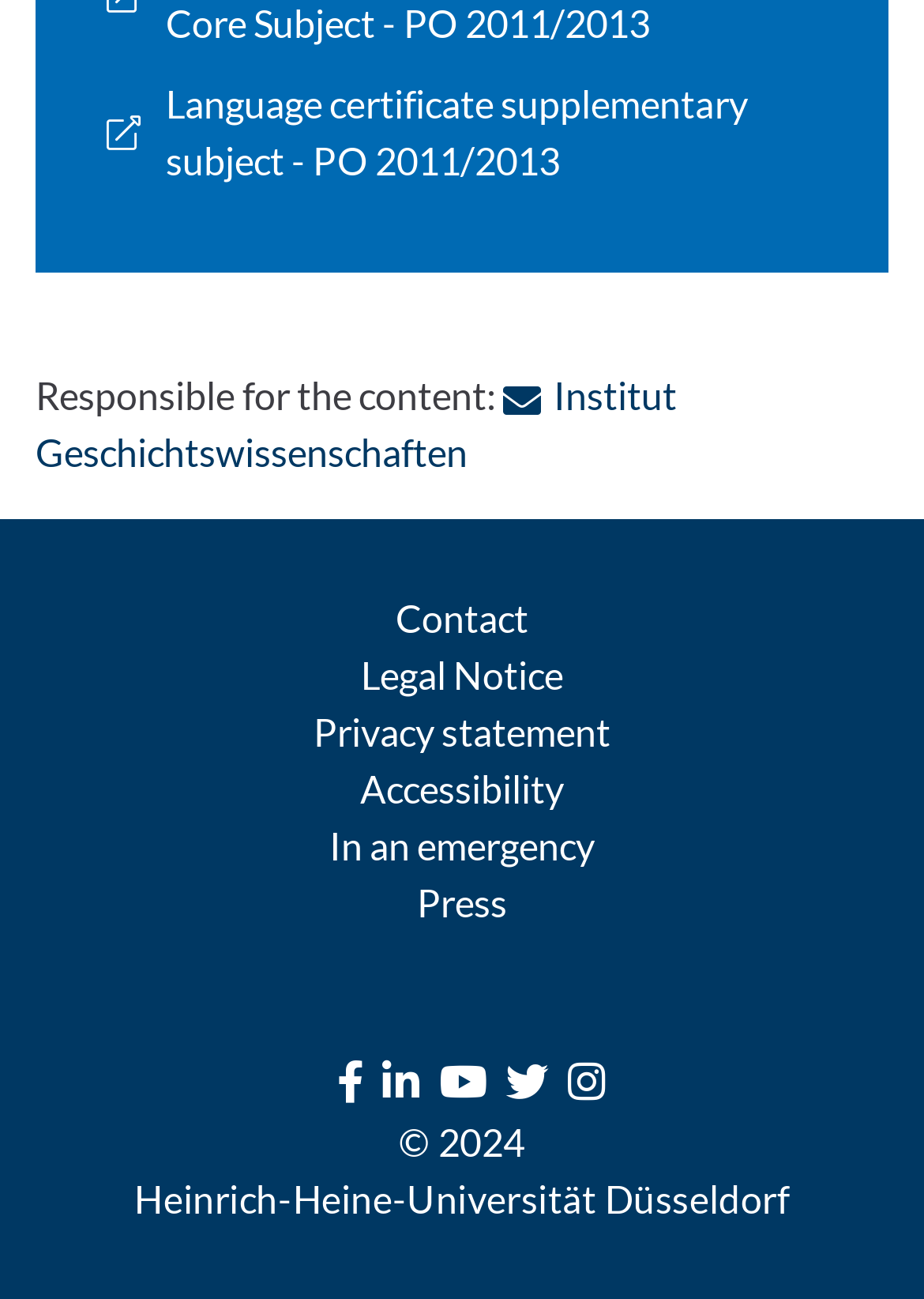What is the name of the university?
Based on the visual details in the image, please answer the question thoroughly.

I found the name of the university by looking at the static text element at the bottom of the page, which reads 'Heinrich-Heine-Universität Düsseldorf'.